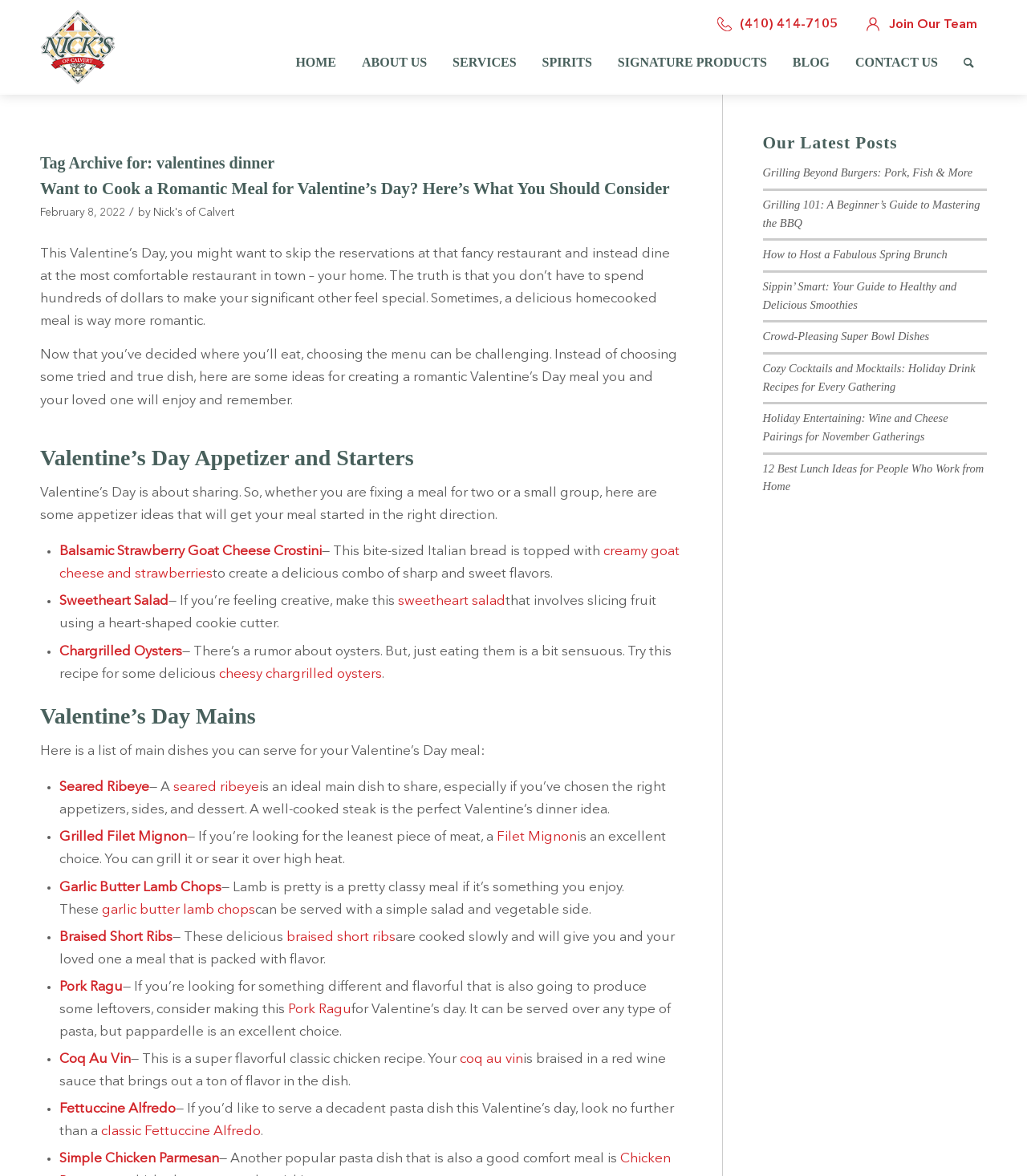Use the details in the image to answer the question thoroughly: 
What is the phone number at the top of the page?

I found the phone number by looking at the link element with the text '(410) 414-7105' located at the top of the page, with a bounding box coordinate of [0.72, 0.013, 0.816, 0.03].